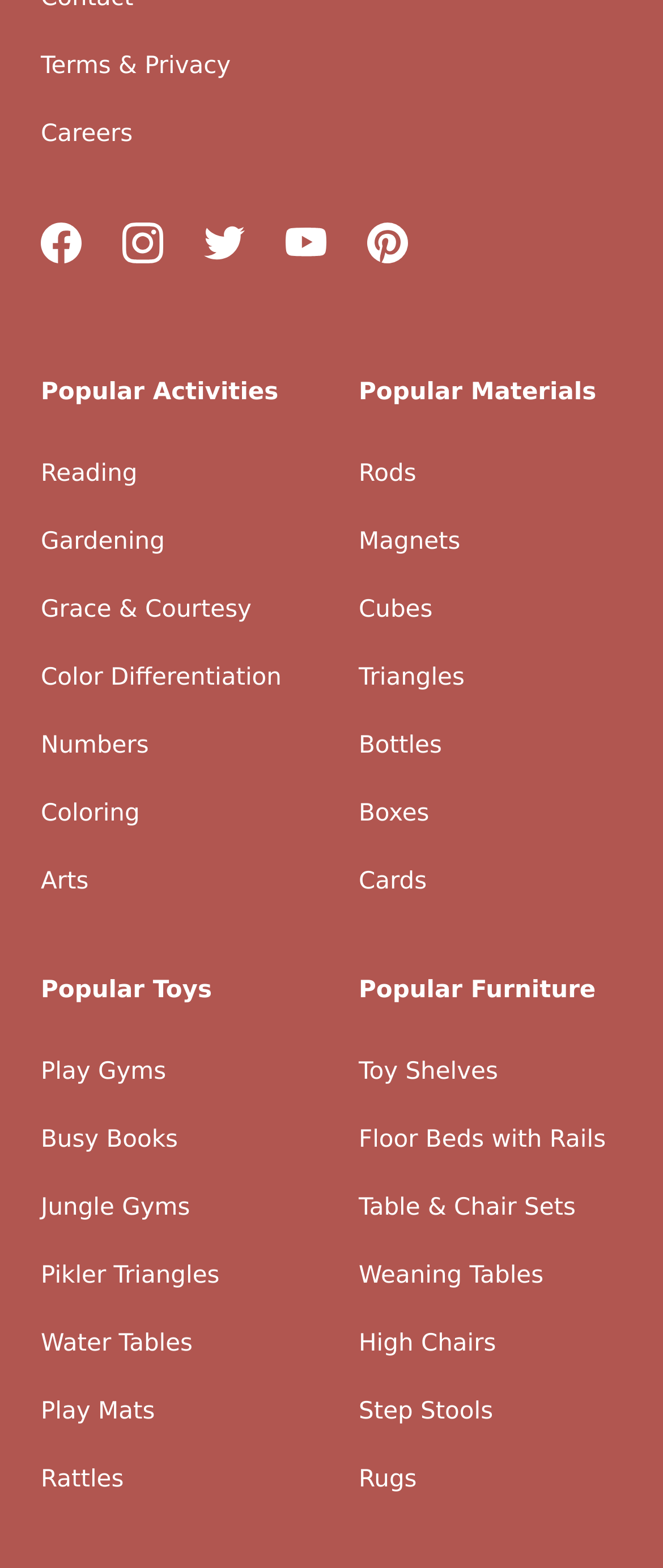Provide a one-word or one-phrase answer to the question:
How many categories are on the webpage?

4